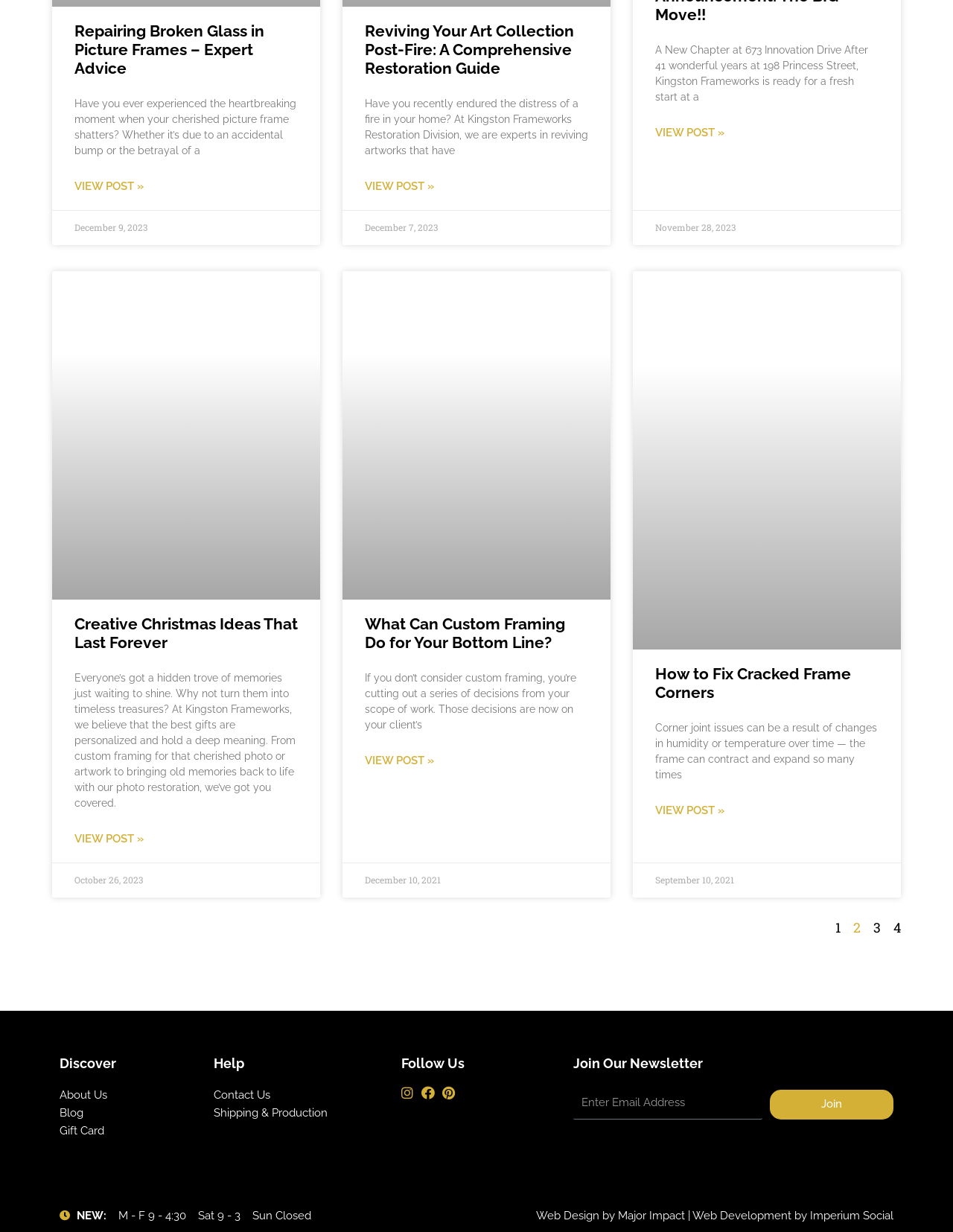Please find and report the bounding box coordinates of the element to click in order to perform the following action: "Join the newsletter". The coordinates should be expressed as four float numbers between 0 and 1, in the format [left, top, right, bottom].

[0.808, 0.884, 0.937, 0.909]